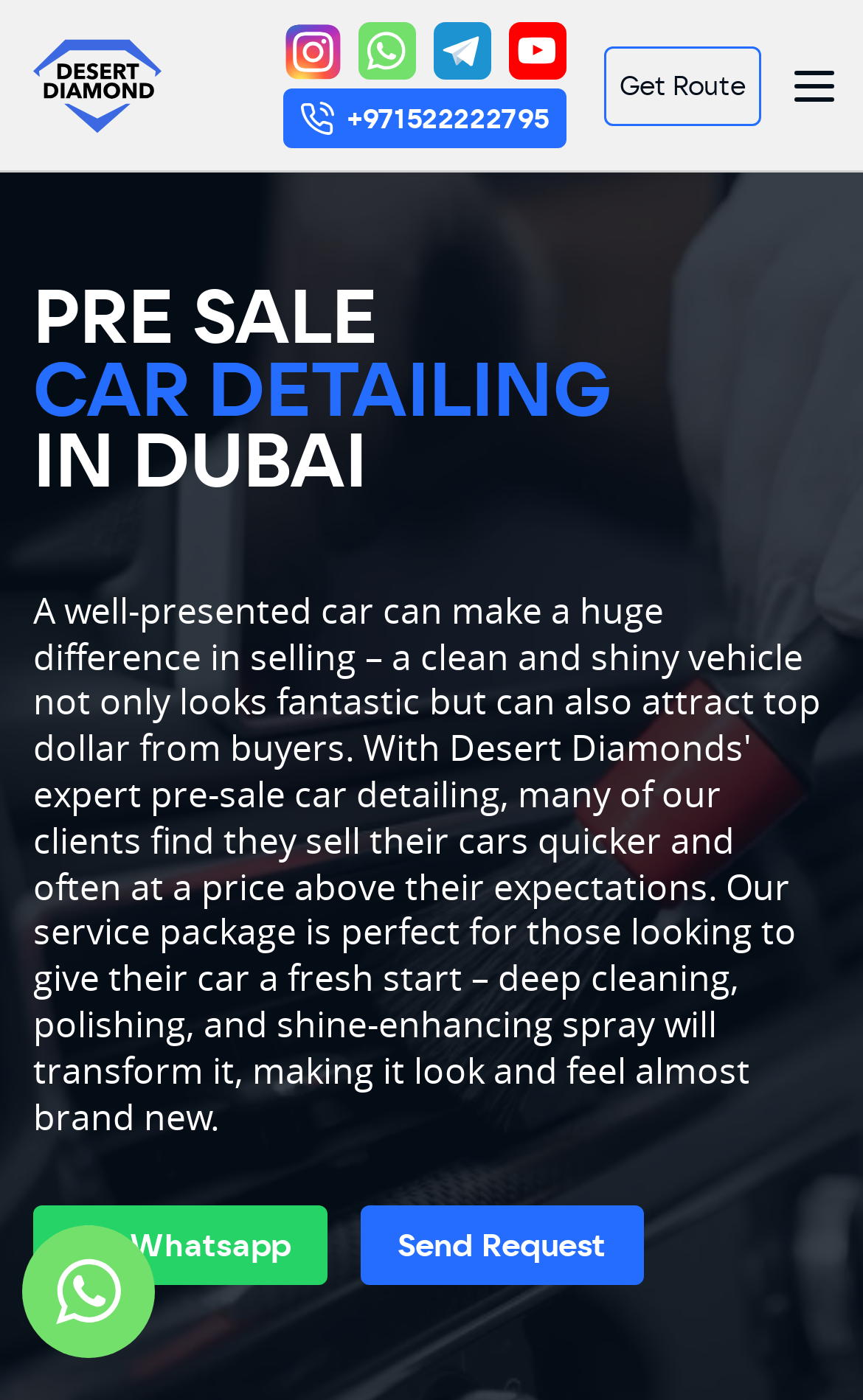What is the purpose of the 'Get Route' button?
Provide an in-depth and detailed answer to the question.

I inferred the purpose of the 'Get Route' button by considering its location on the webpage, which is near the top and below the social media links, and its text content. It is likely that the button is used to get directions to the car detailing location, which is mentioned in the meta description as being located in Al Quoz Industrial Zone 3.